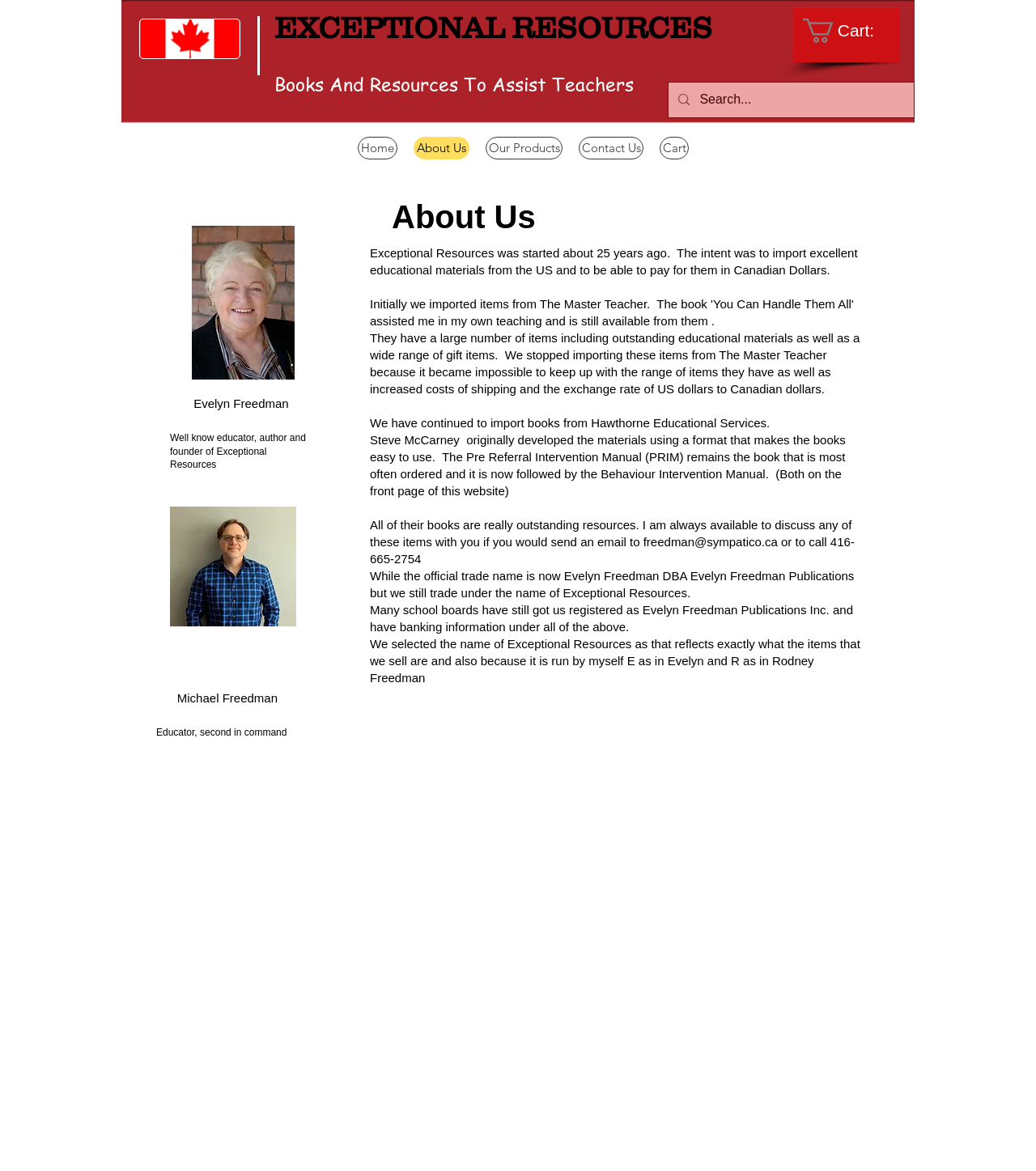Locate the bounding box coordinates of the element's region that should be clicked to carry out the following instruction: "Search for resources". The coordinates need to be four float numbers between 0 and 1, i.e., [left, top, right, bottom].

[0.675, 0.07, 0.849, 0.1]